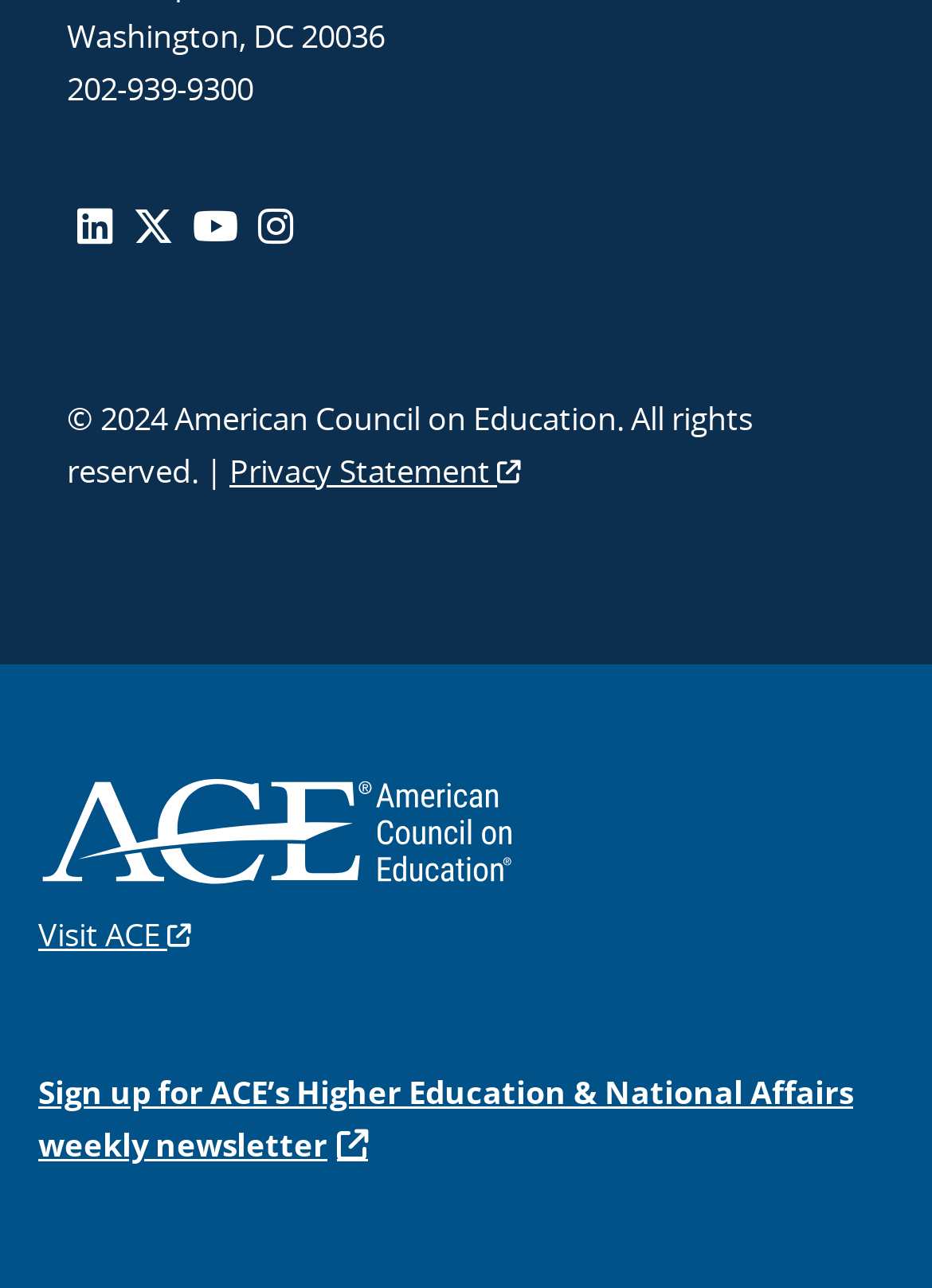Calculate the bounding box coordinates for the UI element based on the following description: "Privacy Statement". Ensure the coordinates are four float numbers between 0 and 1, i.e., [left, top, right, bottom].

[0.246, 0.349, 0.559, 0.382]